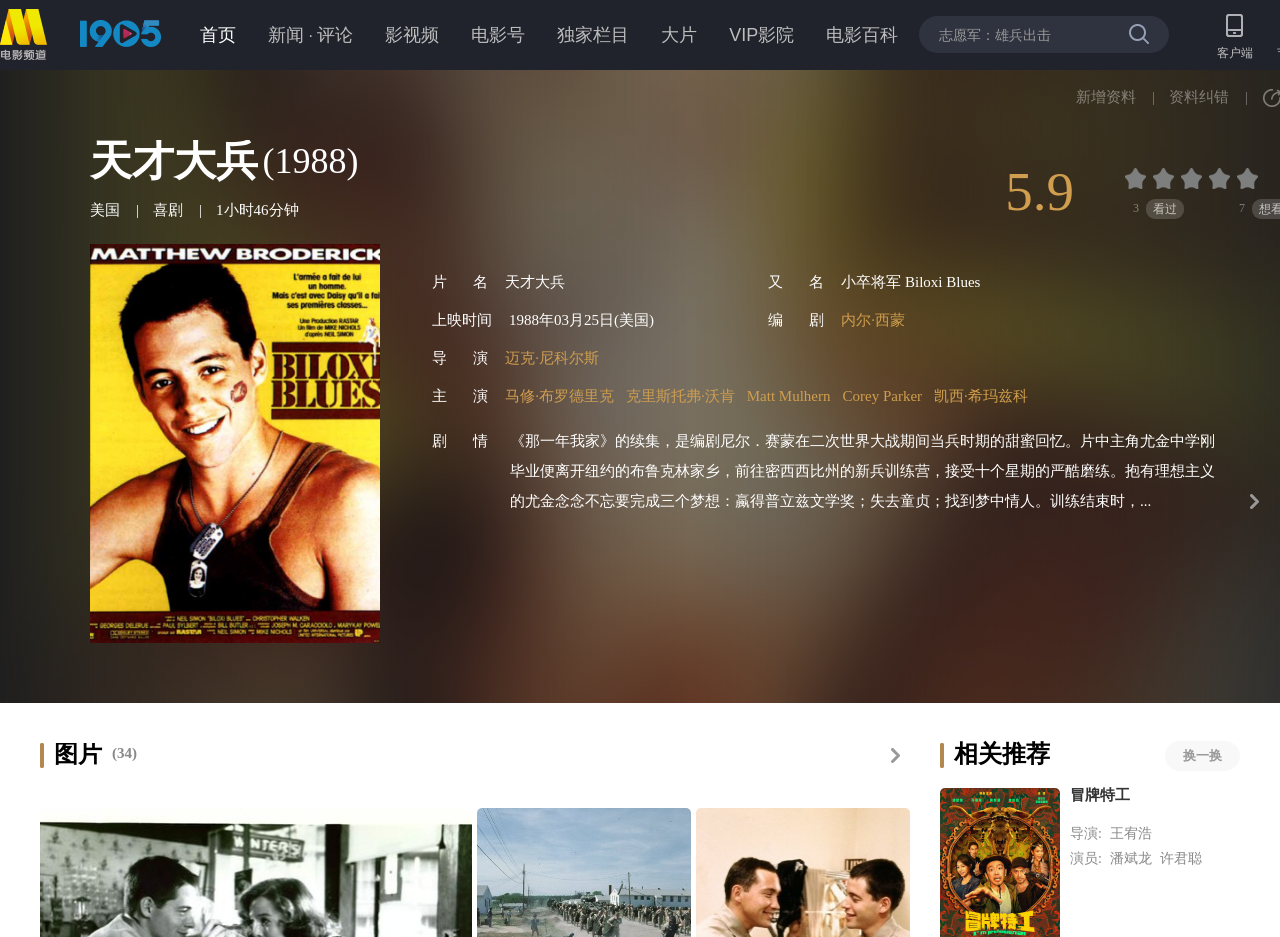Using the format (top-left x, top-left y, bottom-right x, bottom-right y), and given the element description, identify the bounding box coordinates within the screenshot: 王宥浩

[0.867, 0.882, 0.9, 0.898]